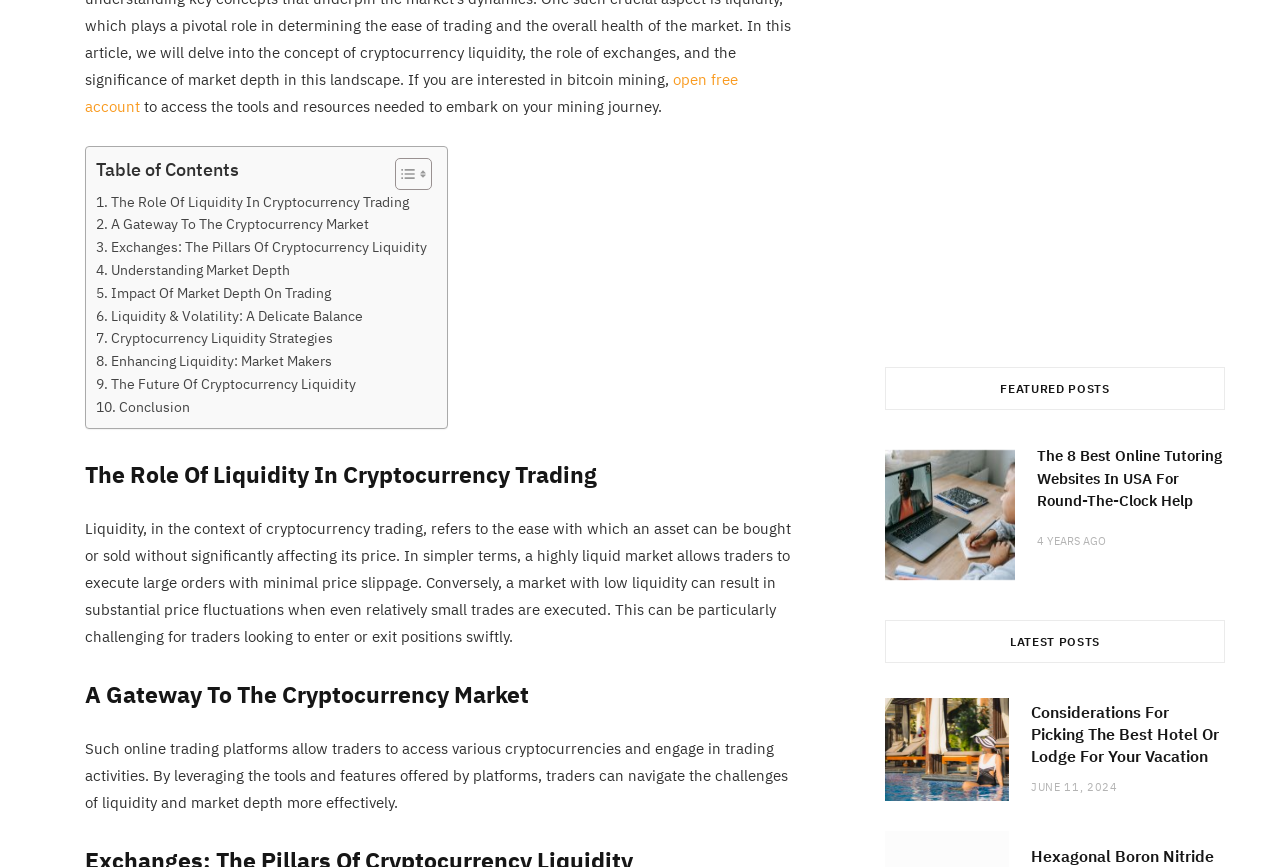Please determine the bounding box coordinates for the UI element described as: "Understanding Market Depth".

[0.075, 0.299, 0.226, 0.325]